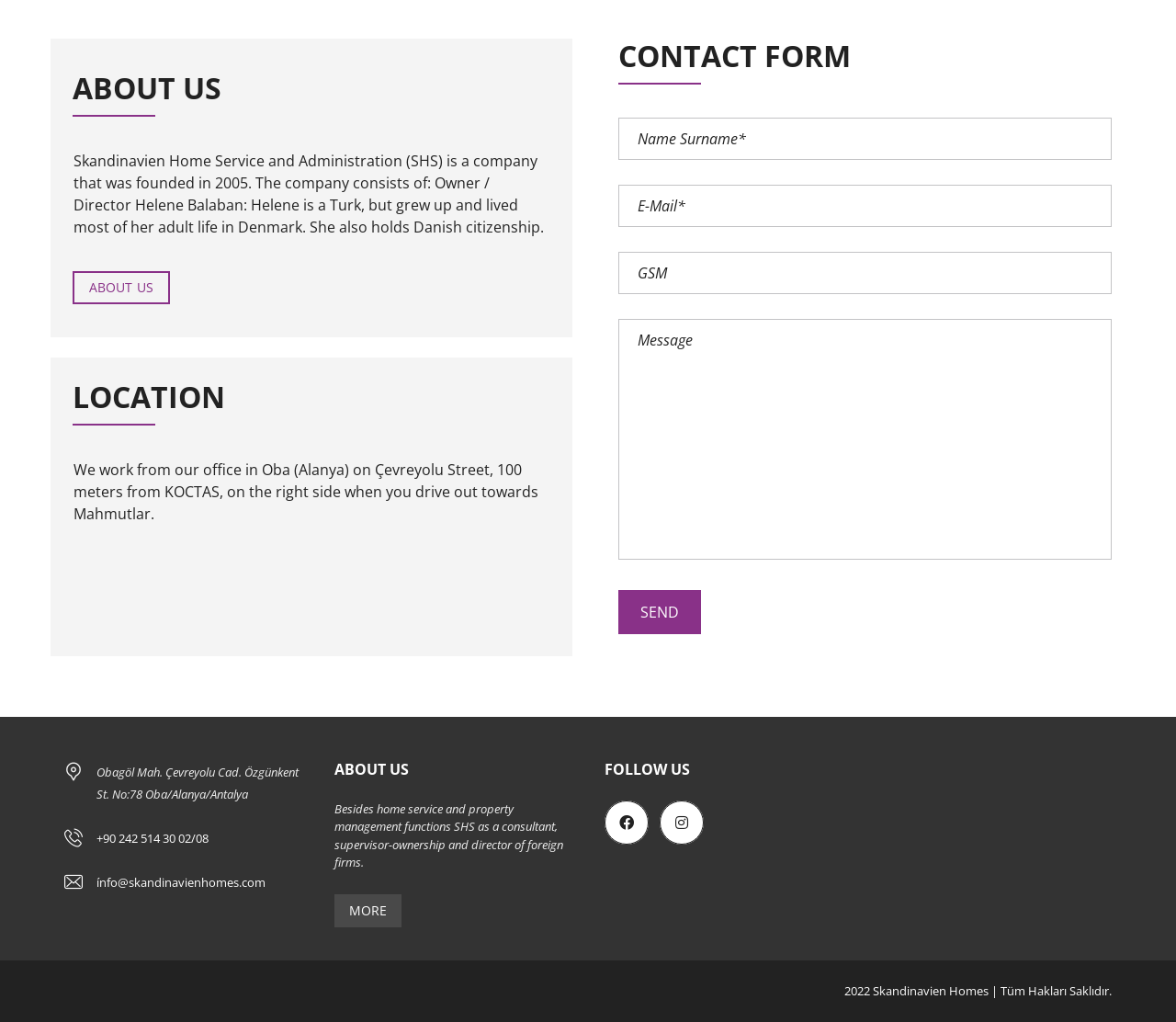Pinpoint the bounding box coordinates for the area that should be clicked to perform the following instruction: "Call +90 242 514 30 02/08".

[0.082, 0.812, 0.177, 0.828]